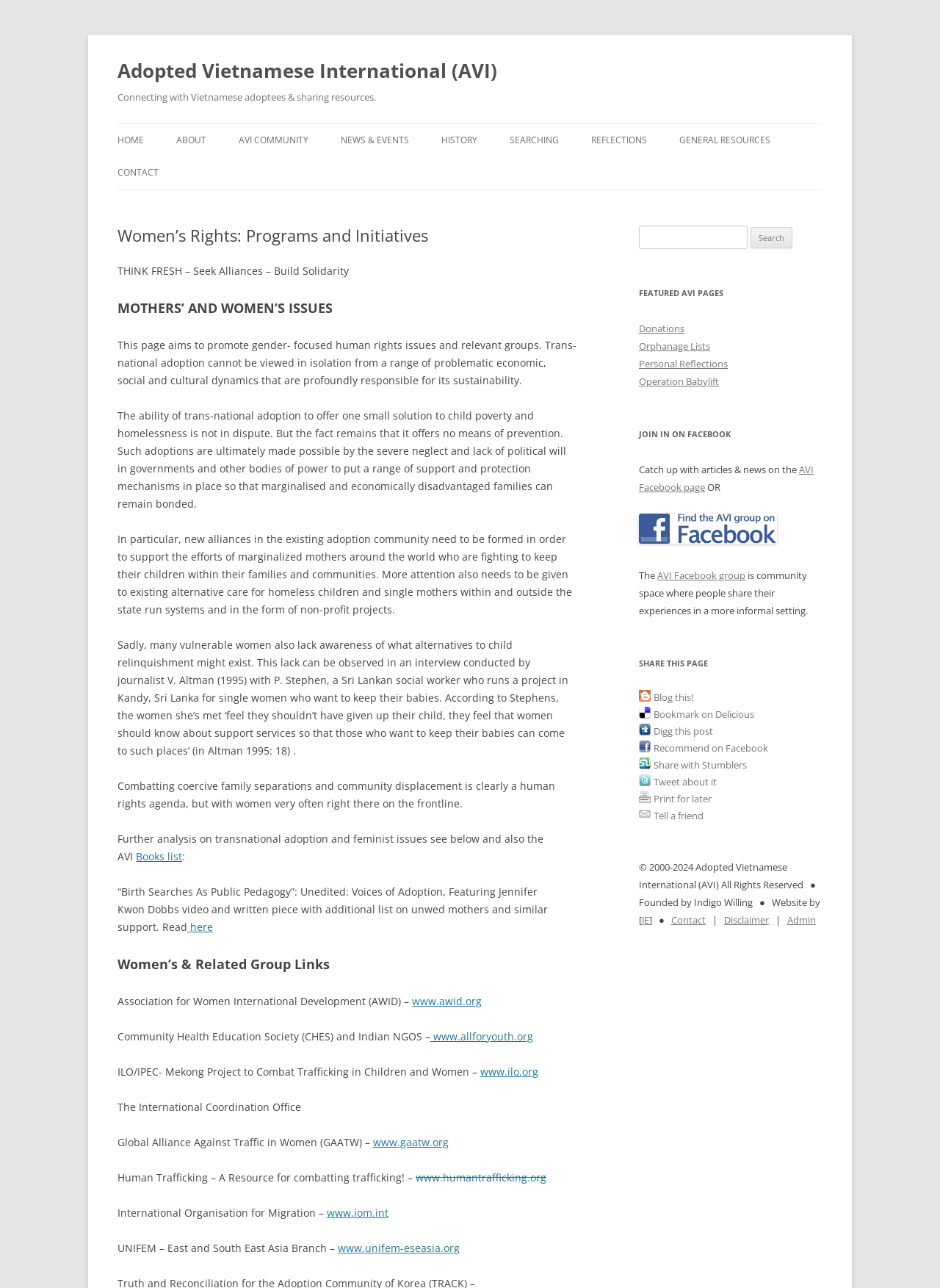What is the purpose of the 'Search for:' textbox?
From the details in the image, answer the question comprehensively.

The purpose of the 'Search for:' textbox can be inferred from its location and the presence of a search button next to it, which suggests that it is used to search the webpage for specific content.